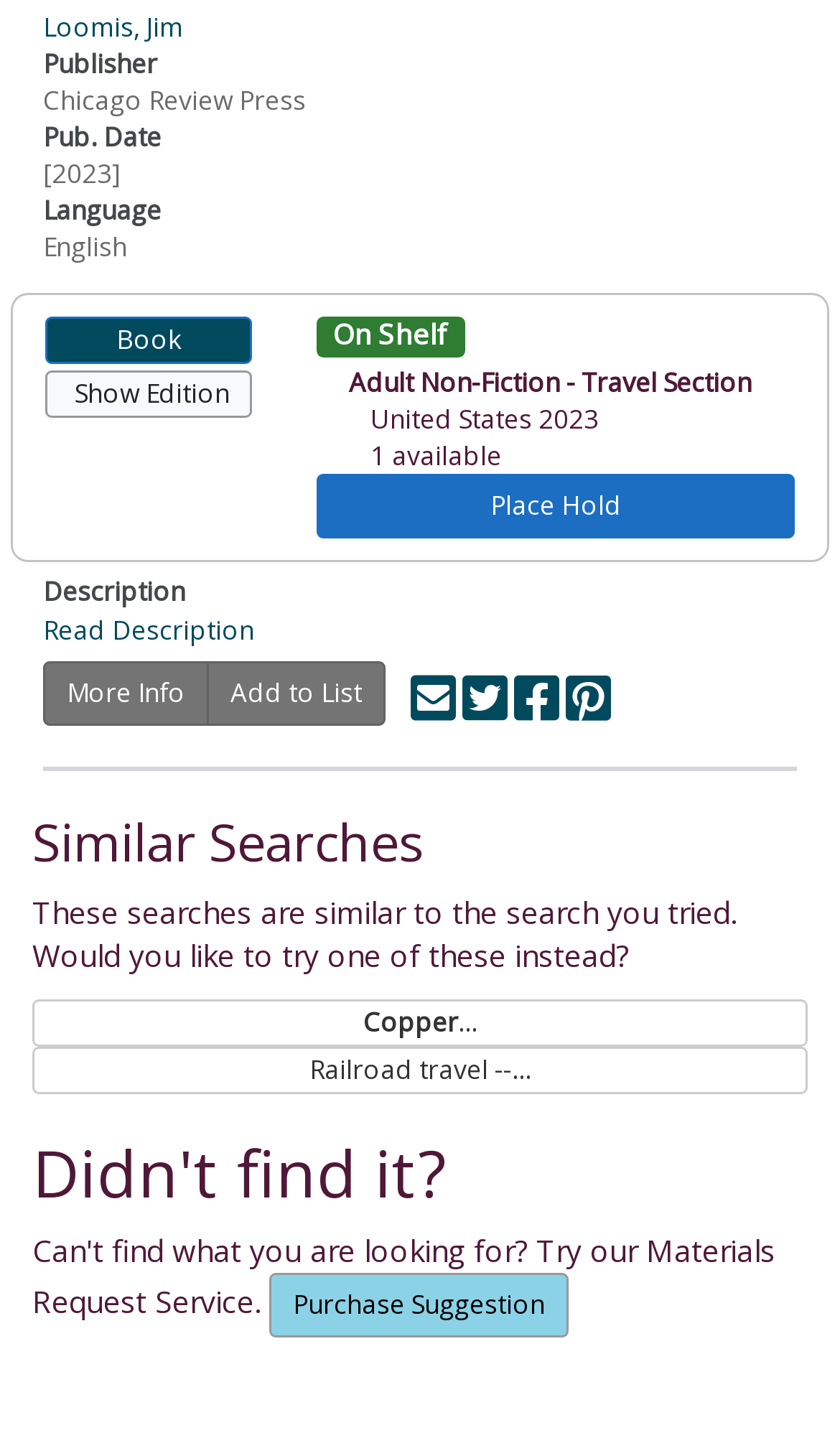What is the section where the book is located?
Please give a detailed answer to the question using the information shown in the image.

The section where the book is located can be found in the section that lists the book's details, where it says 'Adult Non-Fiction - Travel Section'.